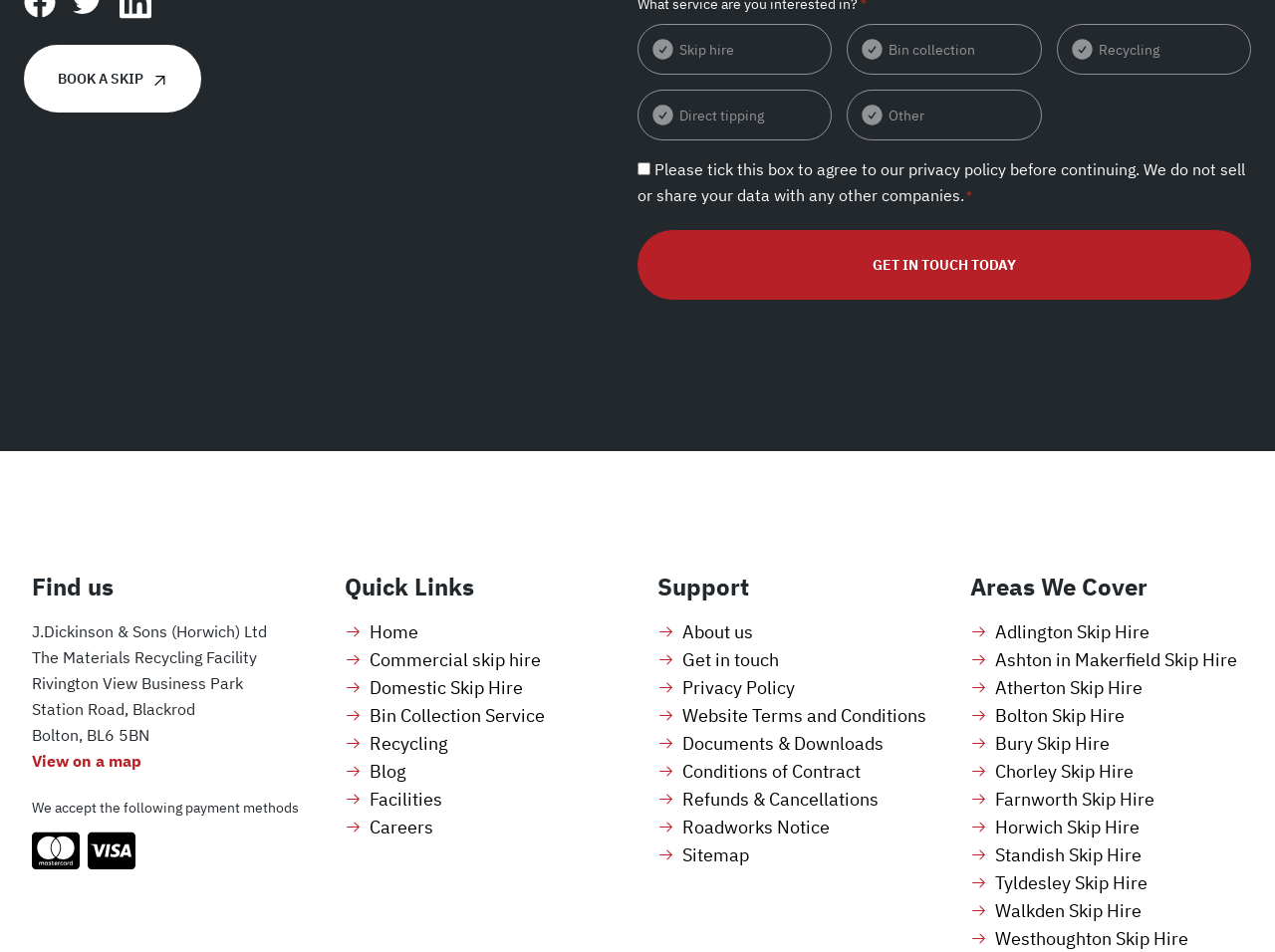Bounding box coordinates are specified in the format (top-left x, top-left y, bottom-right x, bottom-right y). All values are floating point numbers bounded between 0 and 1. Please provide the bounding box coordinate of the region this sentence describes: Ashton in Makerfield Skip Hire

[0.78, 0.681, 0.97, 0.705]